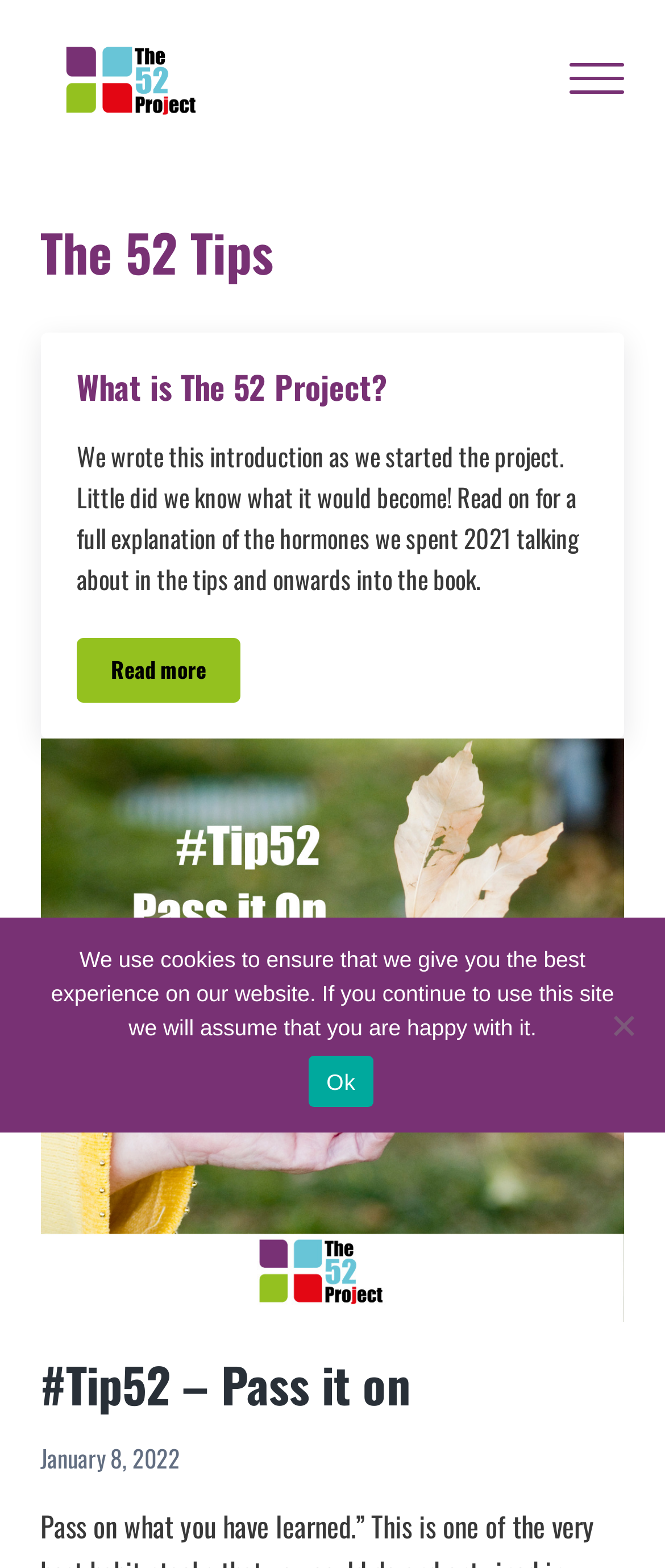What is the title or heading displayed on the webpage?

The 52 Tips